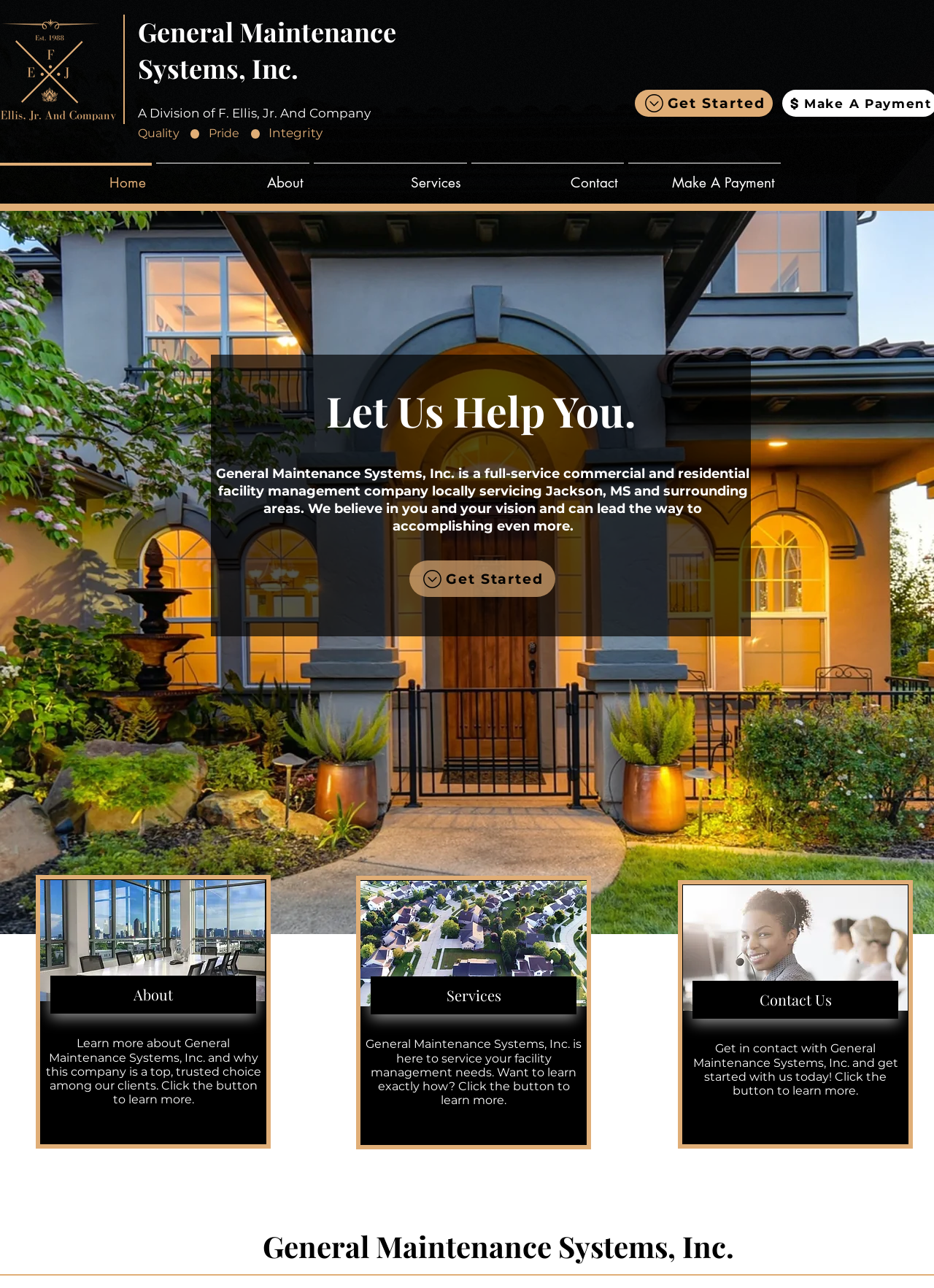Describe the entire webpage, focusing on both content and design.

The webpage is about General Maintenance Systems, Inc., a facility management company serving Jackson, MS, and surrounding areas. At the top, there is a heading with the company name, followed by a subtitle "A Division of F. Ellis, Jr. And Company". Below this, there are three short phrases "Quality", "Pride", and "Integrity" arranged horizontally.

To the right of these phrases, there is a navigation menu with links to "About", "Services", "Contact", and "Make A Payment". Below this menu, there is a prominent heading "Let Us Help You" and a longer paragraph describing the company's services and mission.

Further down, there is a call-to-action button "Get Started" and three sections with images and links to "Modern Office", "Suburbs", and "Phone Operator" respectively. Each section has a brief description and a link to learn more. The images appear to be related to the company's services.

At the bottom of the page, there is a footer section with a heading "General Maintenance Systems, Inc." and a region with a "Get Started" button. There are also links to "About", "Services", and "Contact Us" with brief descriptions and calls-to-action.